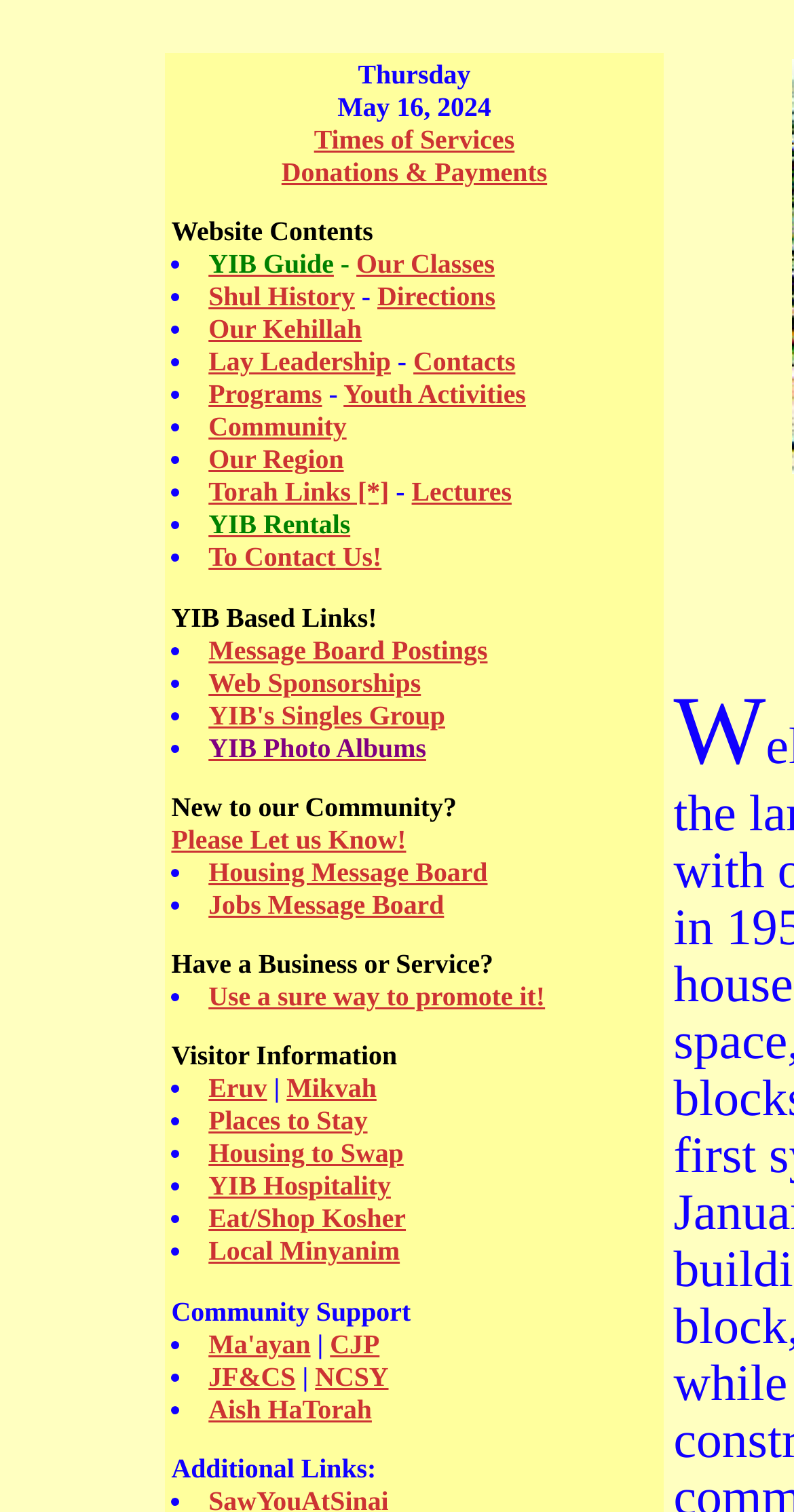Detail the webpage's structure and highlights in your description.

This webpage appears to be a community website for a Jewish organization, likely a synagogue or temple. At the top of the page, there are two prominent links: "Times of Services" and "Donations & Payments". 

Below these links, there is a section titled "Website Contents" that lists various links to different parts of the website, including "YIB Guide", "Our Classes", "Shul History", and more. These links are organized into a list with bullet points, and each link is separated by a dash.

Further down the page, there are four sections with descriptive headings: "YIB Based Links!", "New to our Community?", "Have a Business or Service?", and "Visitor Information". Each of these sections contains a list of links related to the section's topic, again organized with bullet points and dashes.

The "YIB Based Links!" section includes links to message boards, web sponsorships, and photo albums. The "New to our Community?" section has links to a housing message board and a jobs message board. The "Have a Business or Service?" section has a link to promote one's business or service. The "Visitor Information" section includes links to information about the local eruv, mikvah, places to stay, housing to swap, and more.

Finally, at the bottom of the page, there is a section titled "Community Support" that lists links to organizations such as Ma'ayan and CJP.